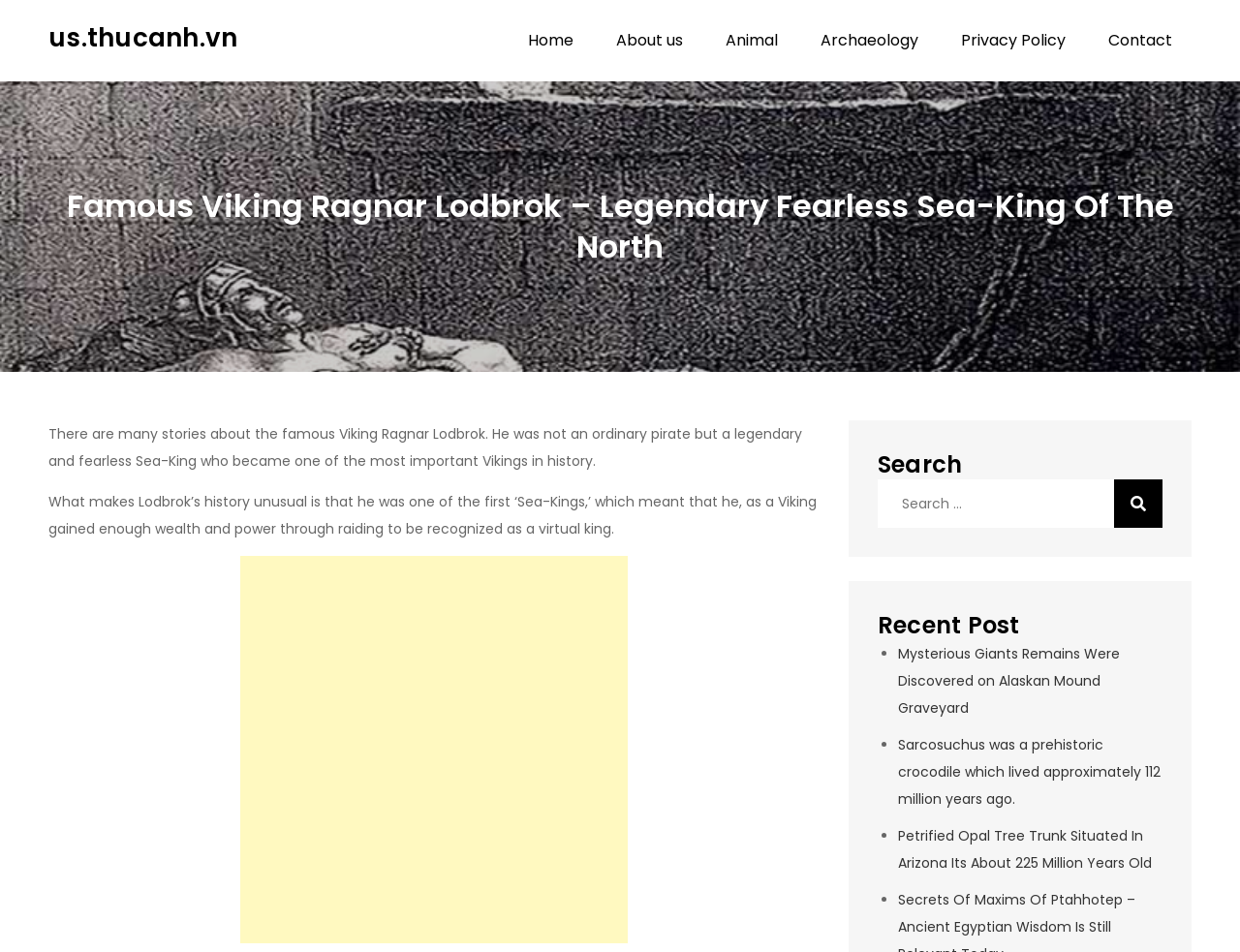Pinpoint the bounding box coordinates of the clickable element to carry out the following instruction: "Send an email to the firm."

None